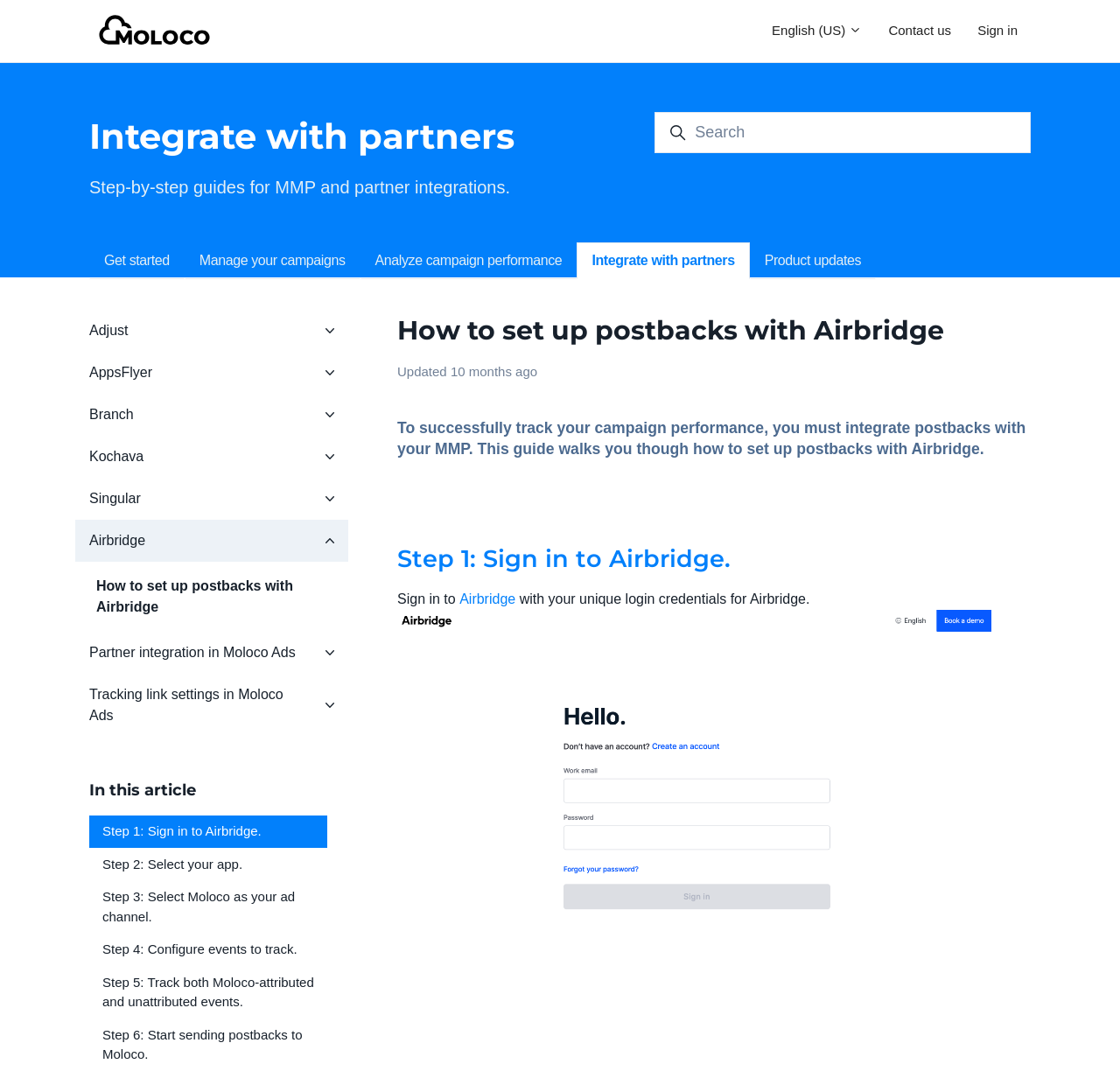Carefully examine the image and provide an in-depth answer to the question: What is the purpose of the search bar?

The search bar is located at the top of the webpage, and it is likely used to search for specific guides and integrations related to Moloco Ads, as the webpage is a help center for Moloco Ads.